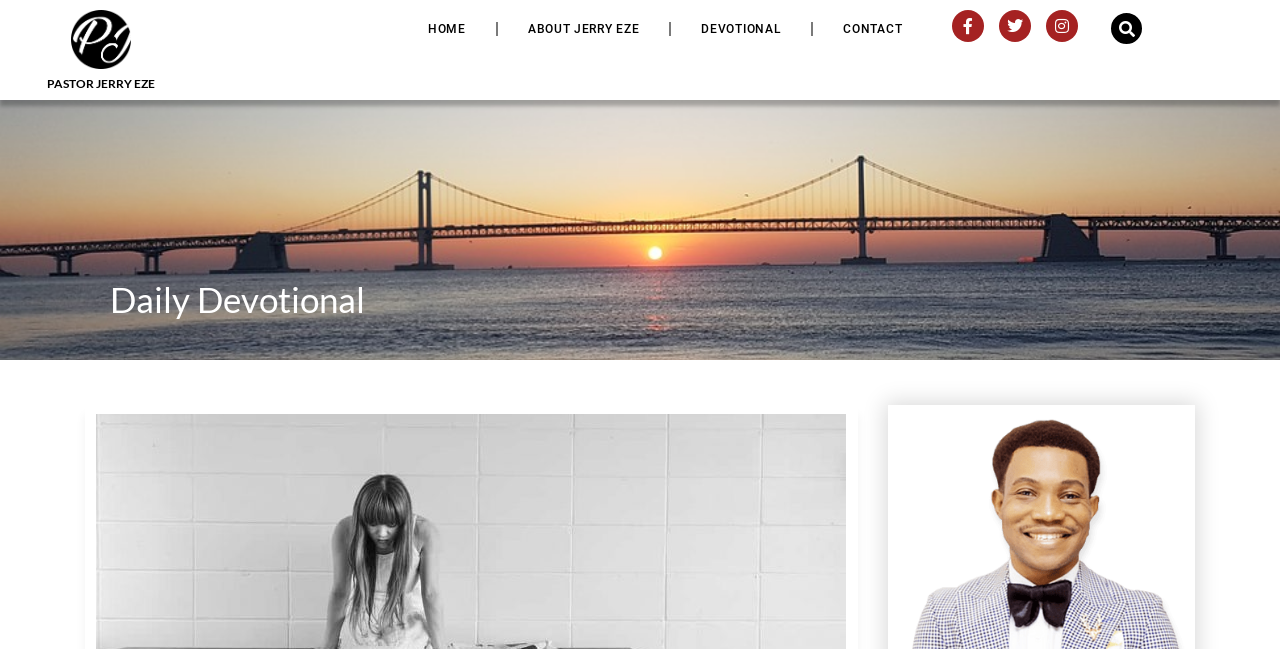Please identify the bounding box coordinates for the region that you need to click to follow this instruction: "Search for a devotional".

[0.866, 0.015, 0.895, 0.072]